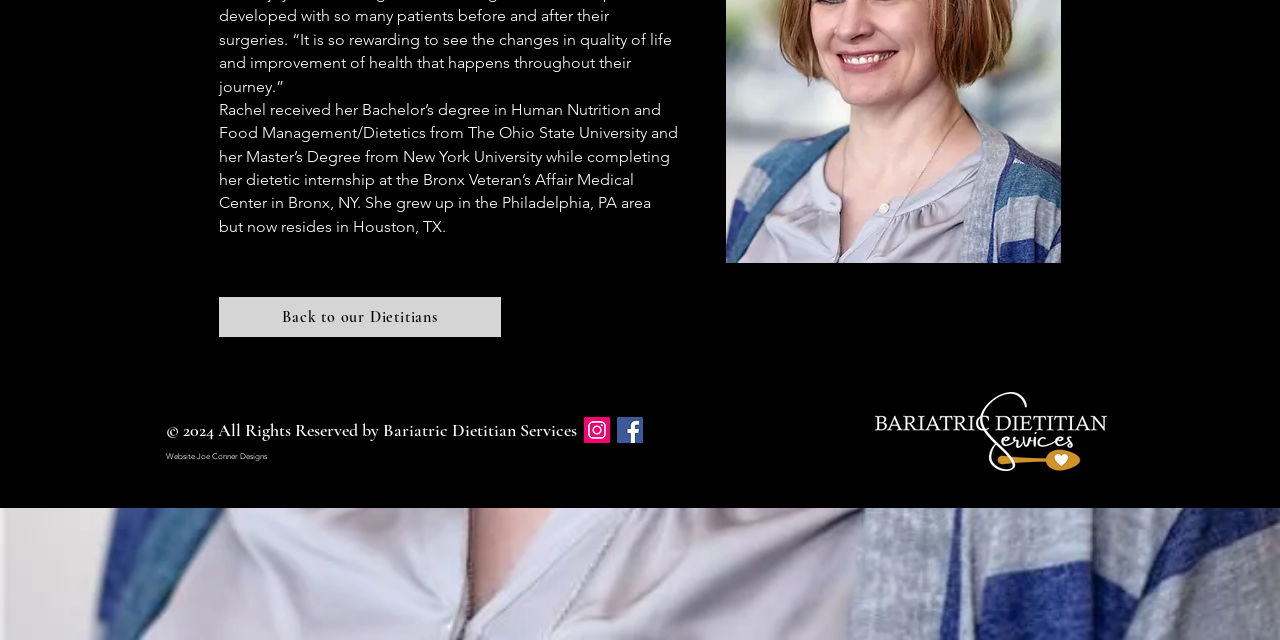Given the element description "Back to our Dietitians" in the screenshot, predict the bounding box coordinates of that UI element.

[0.171, 0.464, 0.391, 0.527]